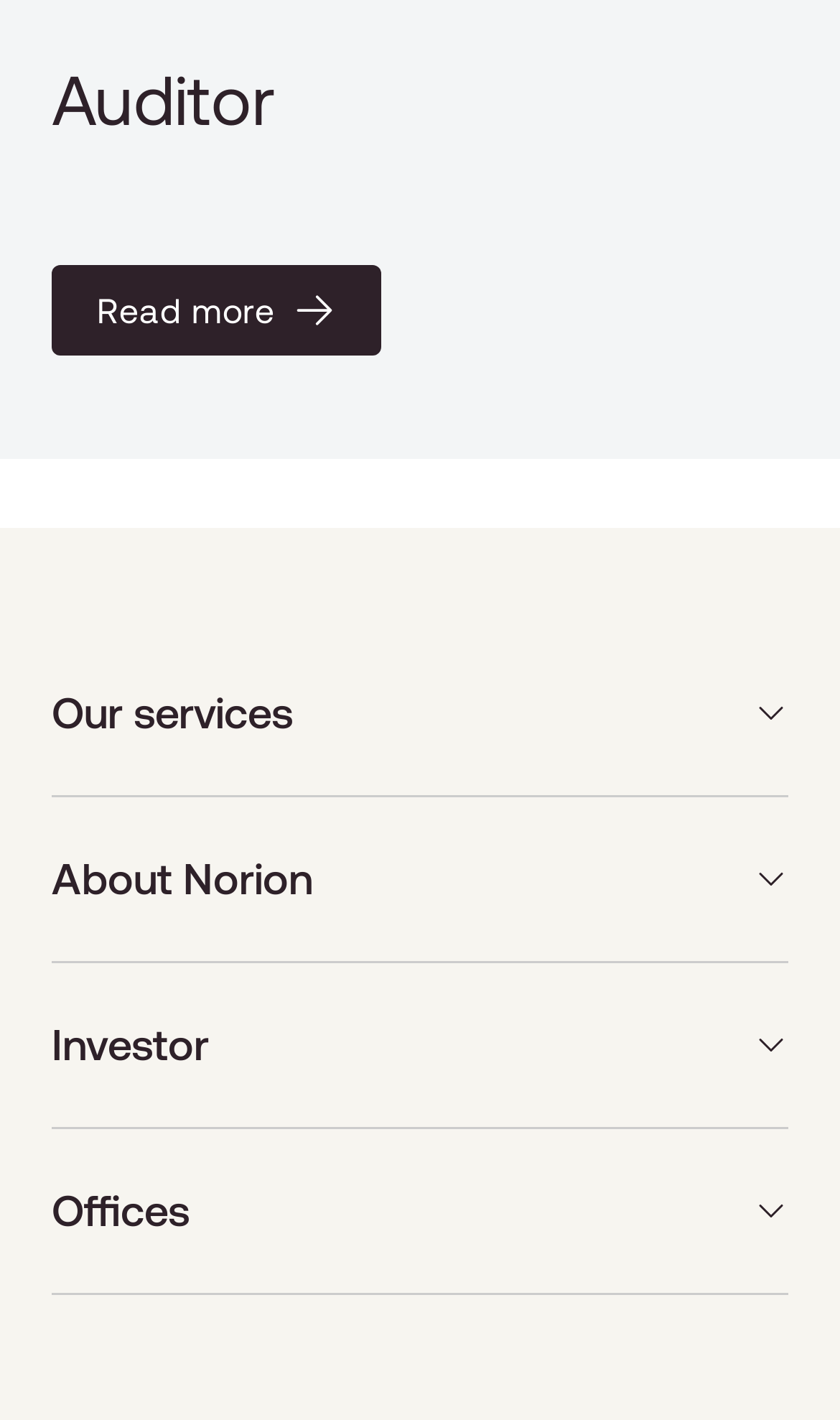Determine the bounding box coordinates of the UI element described by: "India".

None